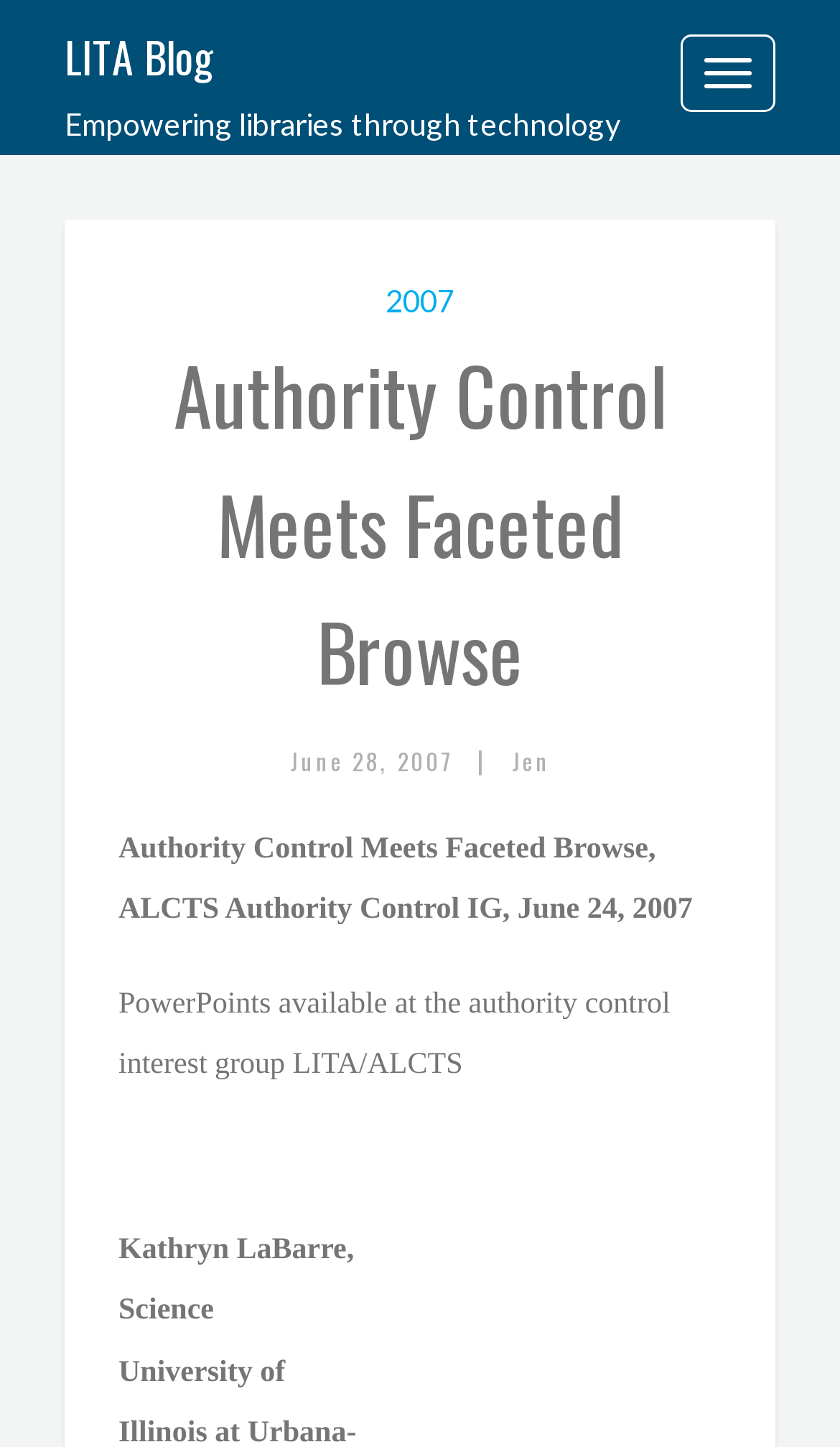What is the date of the article?
Answer briefly with a single word or phrase based on the image.

June 28, 2007